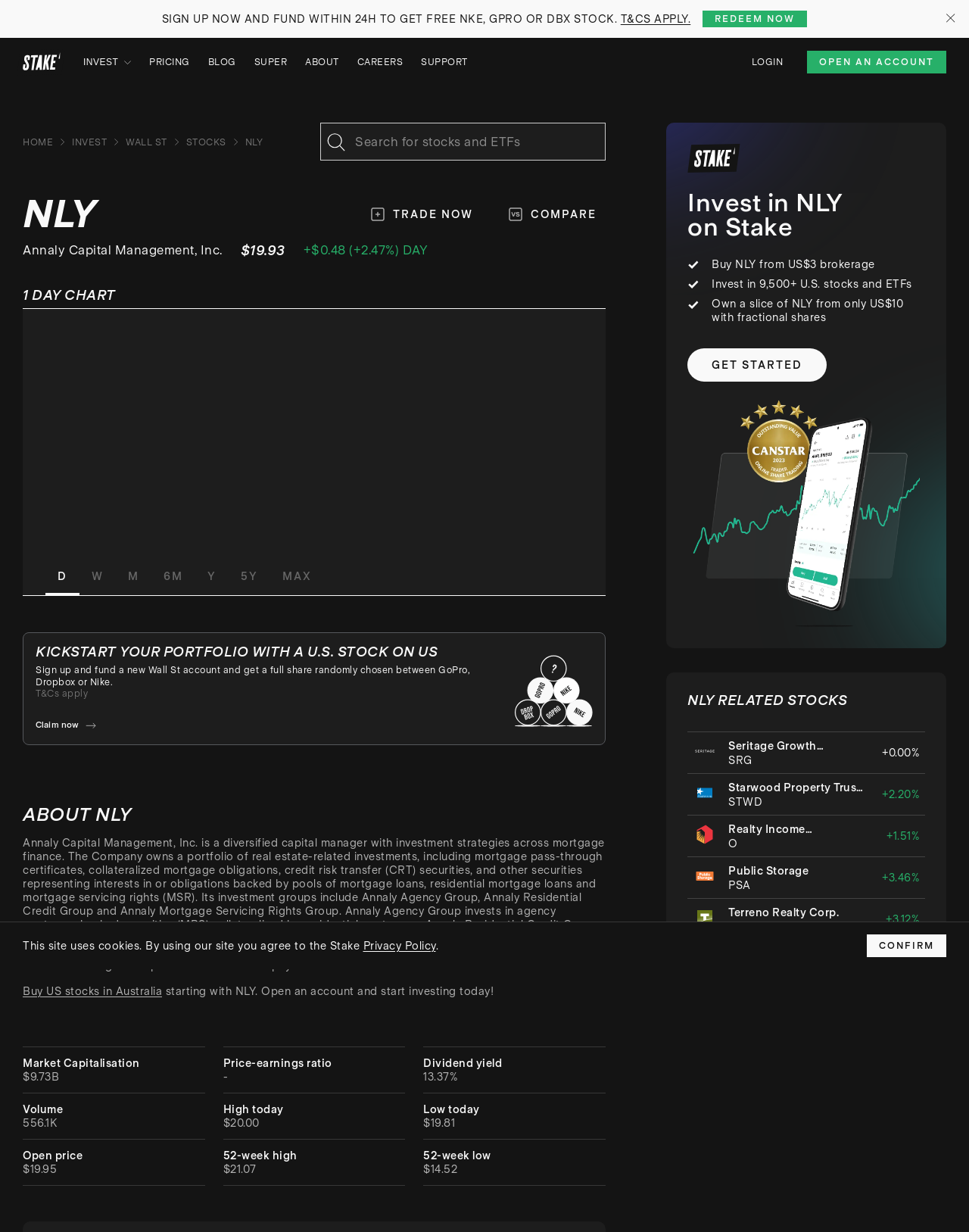Please locate the bounding box coordinates of the region I need to click to follow this instruction: "Login".

[0.775, 0.045, 0.808, 0.055]